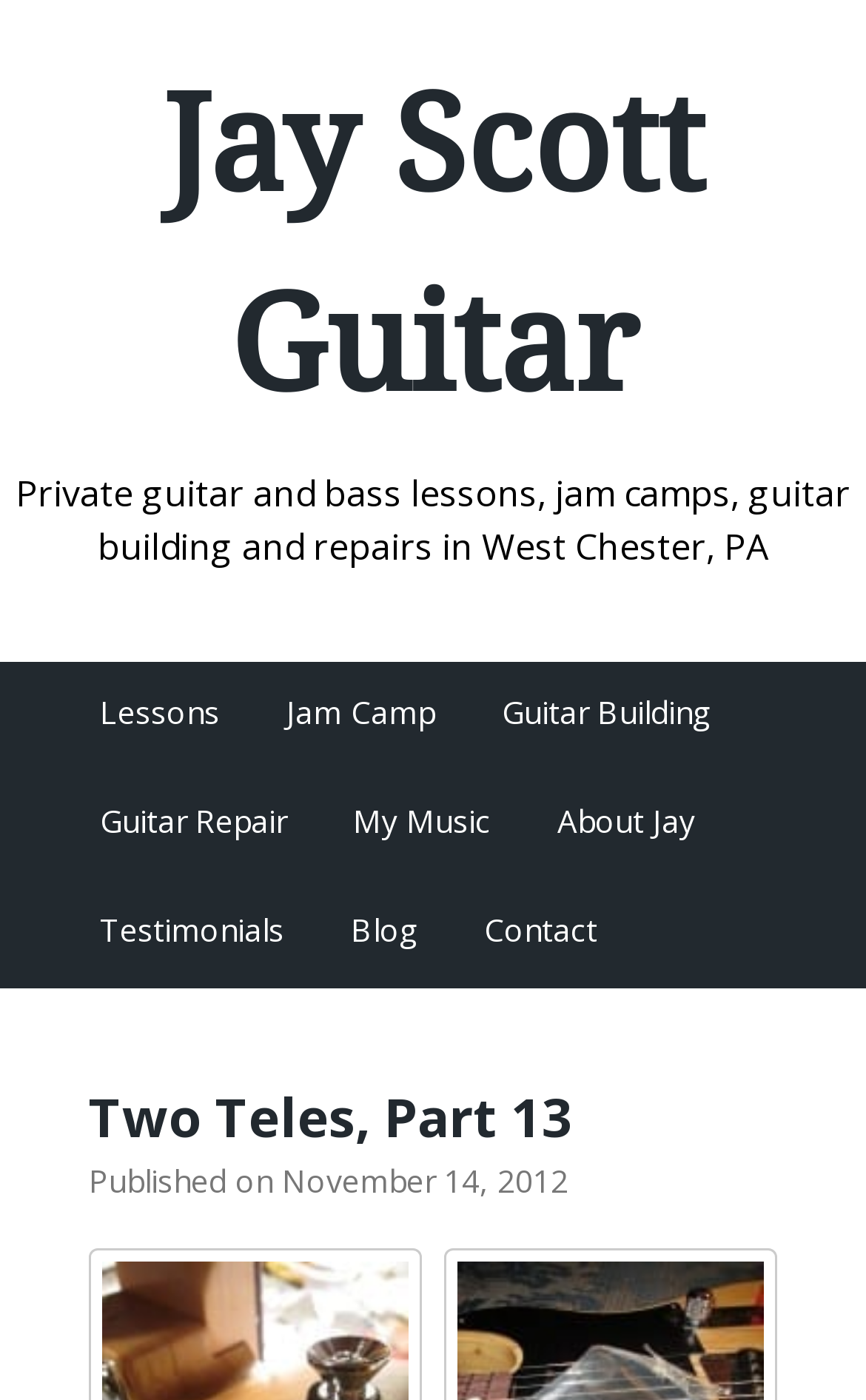Find the bounding box coordinates of the area to click in order to follow the instruction: "Check Testimonials".

[0.115, 0.649, 0.328, 0.679]